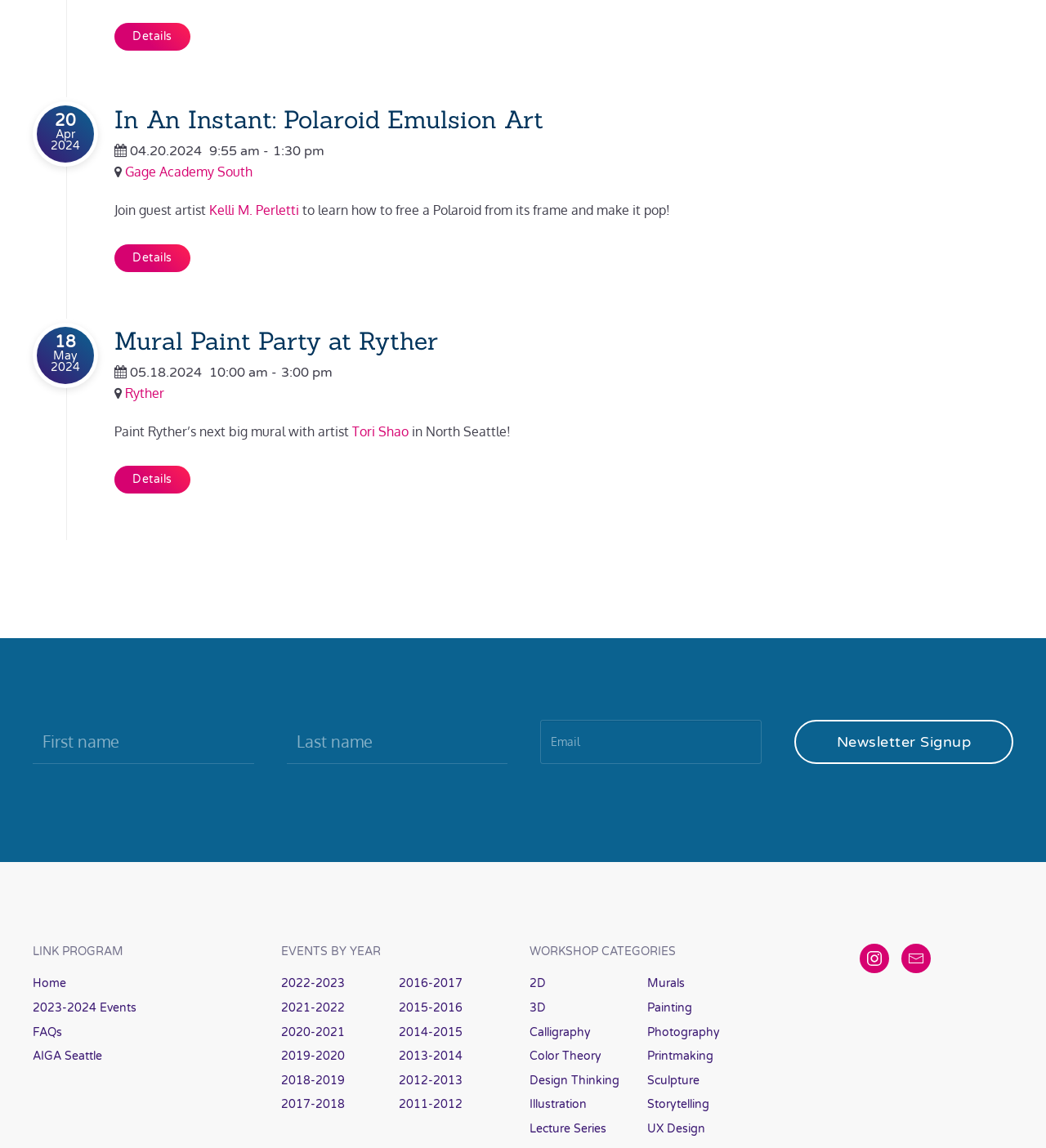How many event categories are listed on the webpage?
Please give a well-detailed answer to the question.

I found the number of event categories by looking at the links under the heading 'WORKSHOP CATEGORIES'. There are 12 links listed, each representing a different category.